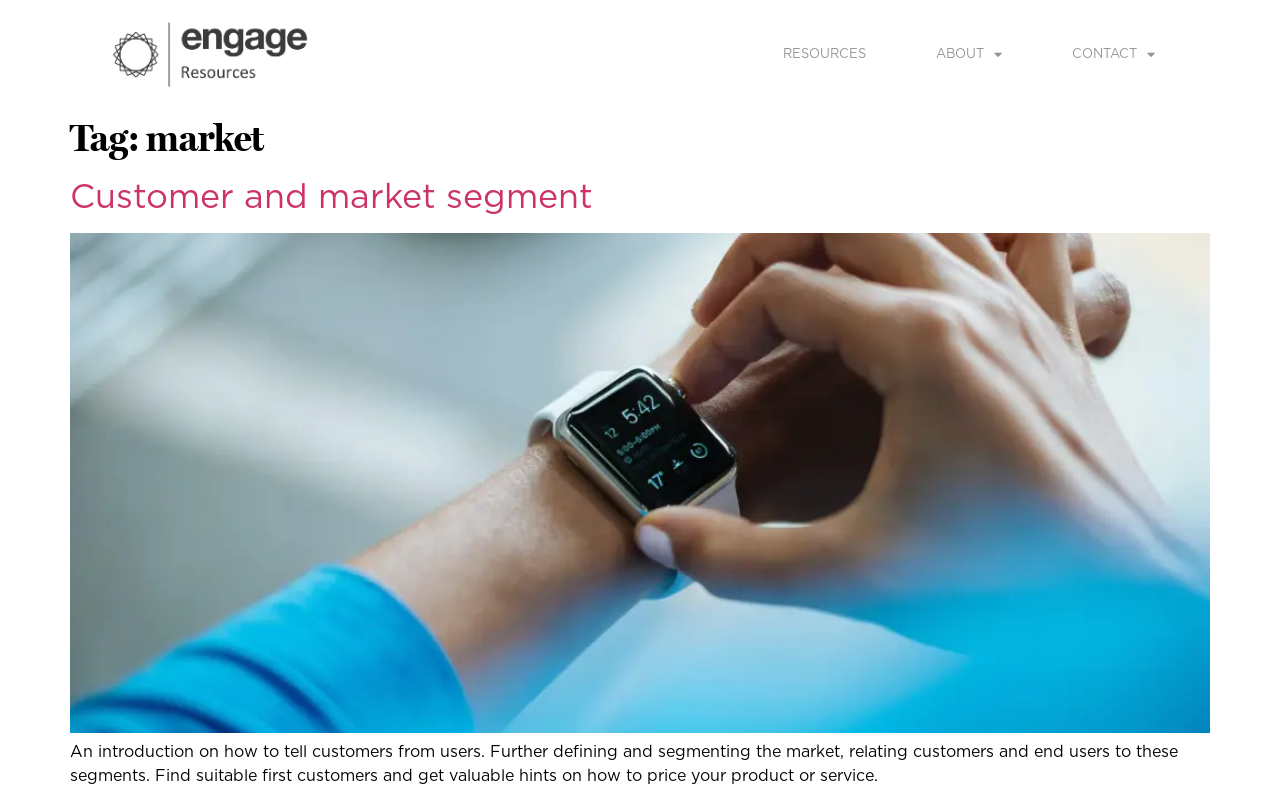Answer with a single word or phrase: 
What is the purpose of the 'RESOURCES' link?

access resources